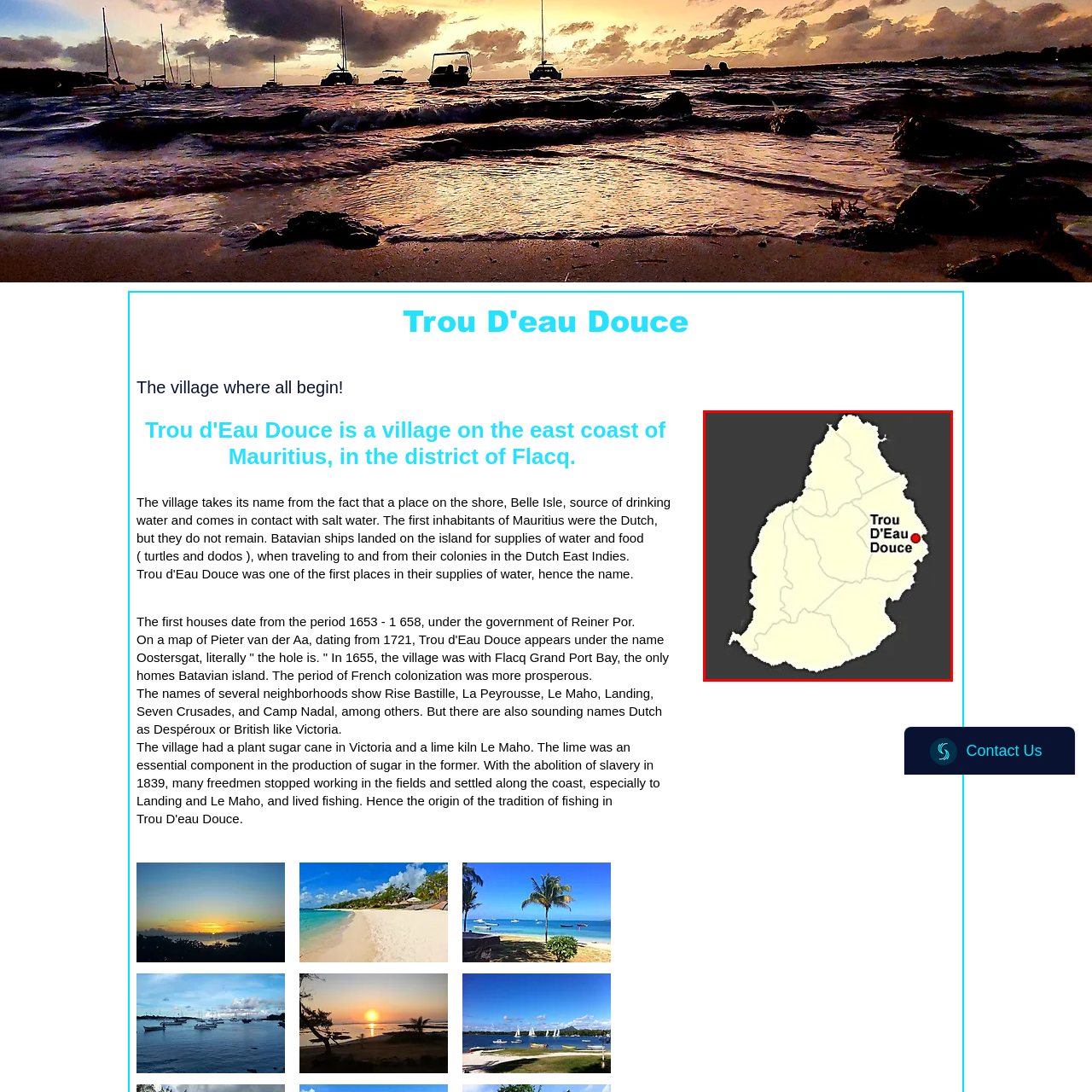Analyze the image surrounded by the red outline and answer the ensuing question with as much detail as possible based on the image:
Why was Trou D'Eau Douce a vital stopover for ships?

The map provides a visual context, illustrating the village's coastal position, which made it a vital stopover for ships throughout its history.